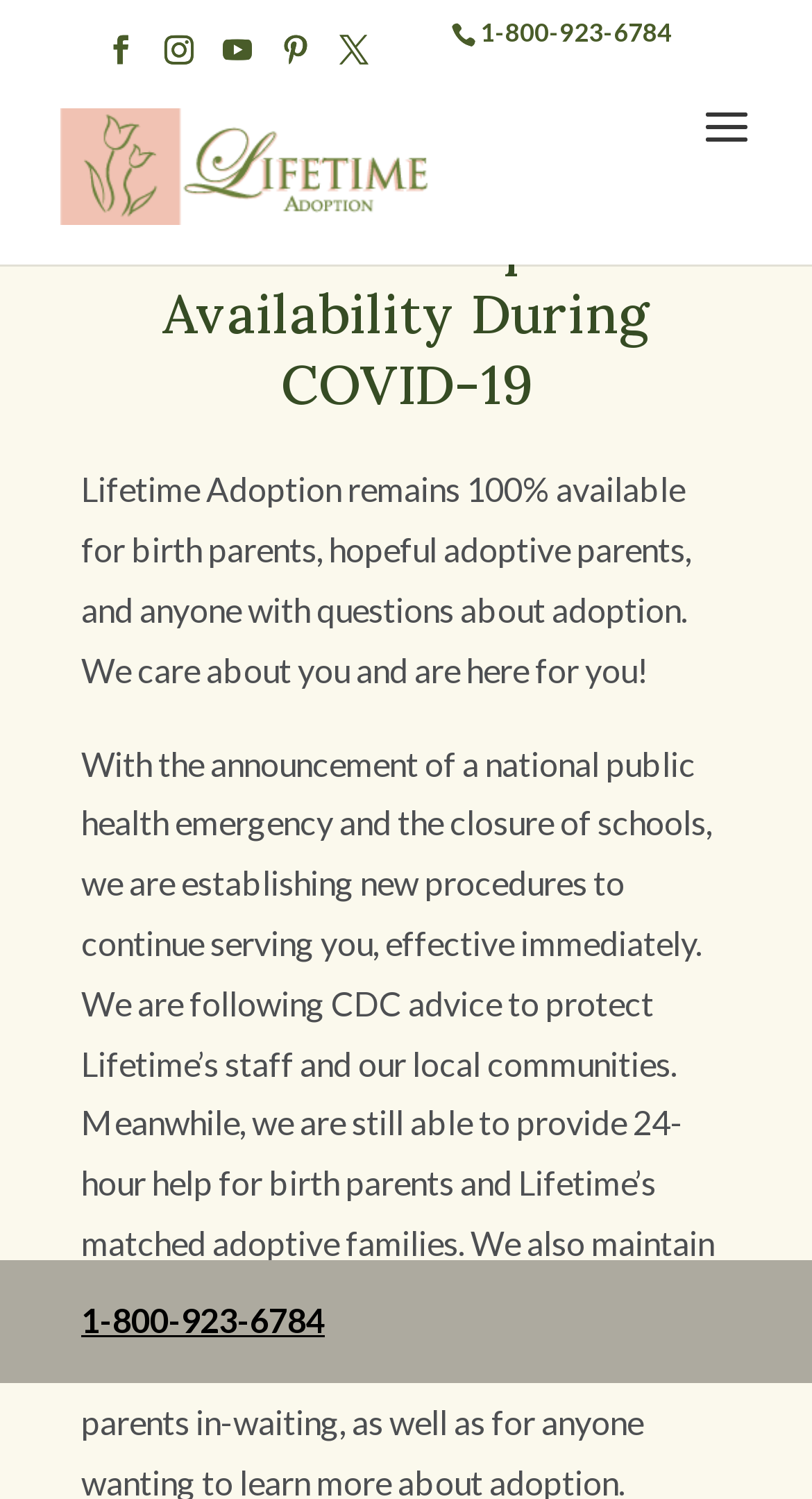Elaborate on the different components and information displayed on the webpage.

The webpage is about Lifetime Adoption, an organization that provides open and domestic adoptions as well as pregnancy services. At the top left corner, there is a "Skip to content" link. Next to it, on the top right corner, is a phone number "1-800-923-6784" which is also a link. Below the phone number, there are five social media buttons aligned horizontally, each represented by an icon.

The organization's logo, "Lifetime Adoption", is located at the top center of the page, accompanied by a link with the same text. Below the logo, there is a "Menu" button at the top right corner, which expands to reveal a dropdown menu when clicked. The dropdown menu contains a heading "Lifetime Adoption Availability During COVID-19" and a paragraph of text explaining the organization's availability during the pandemic.

The webpage has a prominent header section that takes up the top portion of the page, with the organization's logo, phone number, and menu button. The rest of the page is likely to contain more information about the organization's services and resources, although the exact content is not specified in the provided accessibility tree.